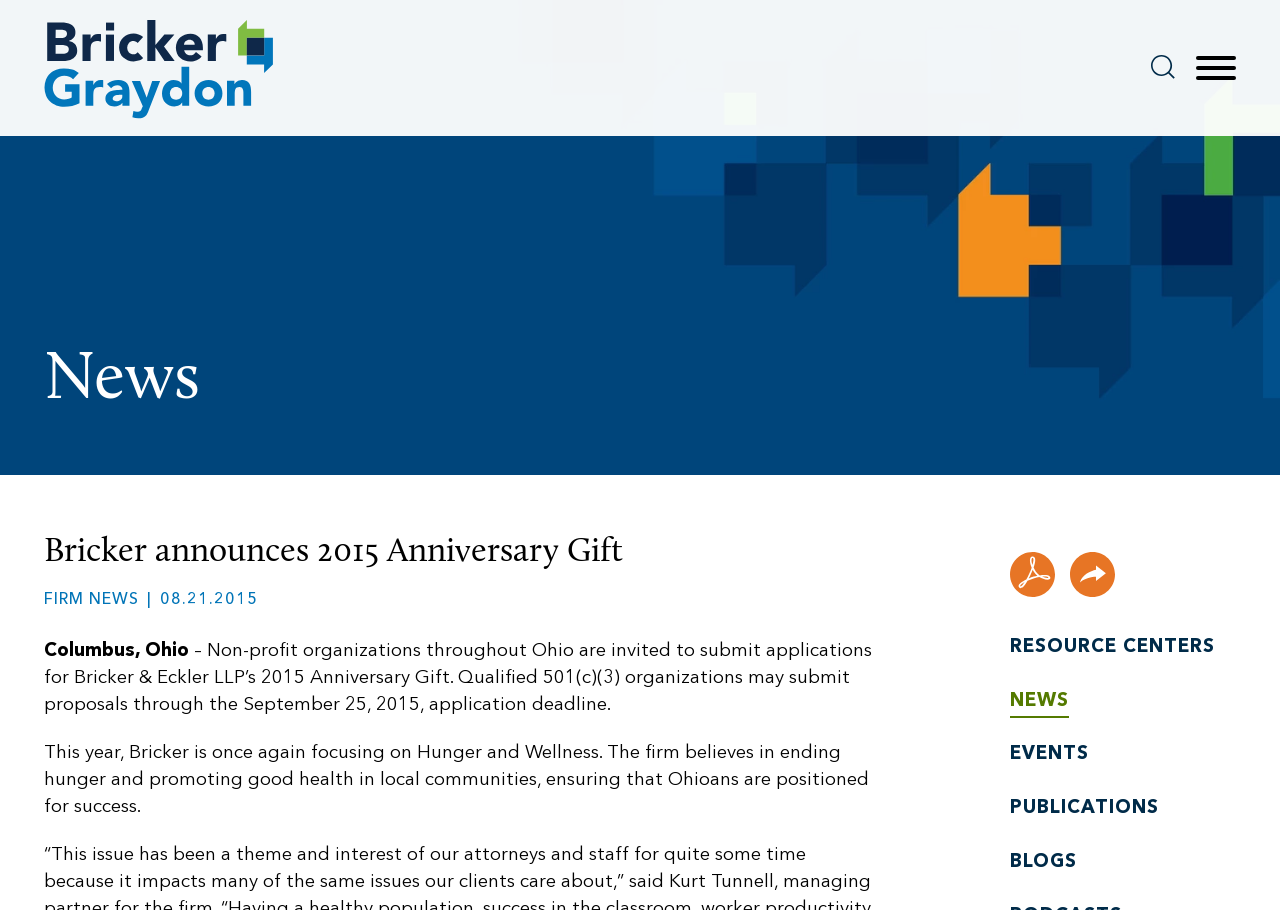Using the image as a reference, answer the following question in as much detail as possible:
What is the deadline for submitting proposals?

The deadline for submitting proposals can be found in the paragraph that starts with '– Non-profit organizations throughout Ohio are invited to submit applications...' which mentions the deadline as September 25, 2015.